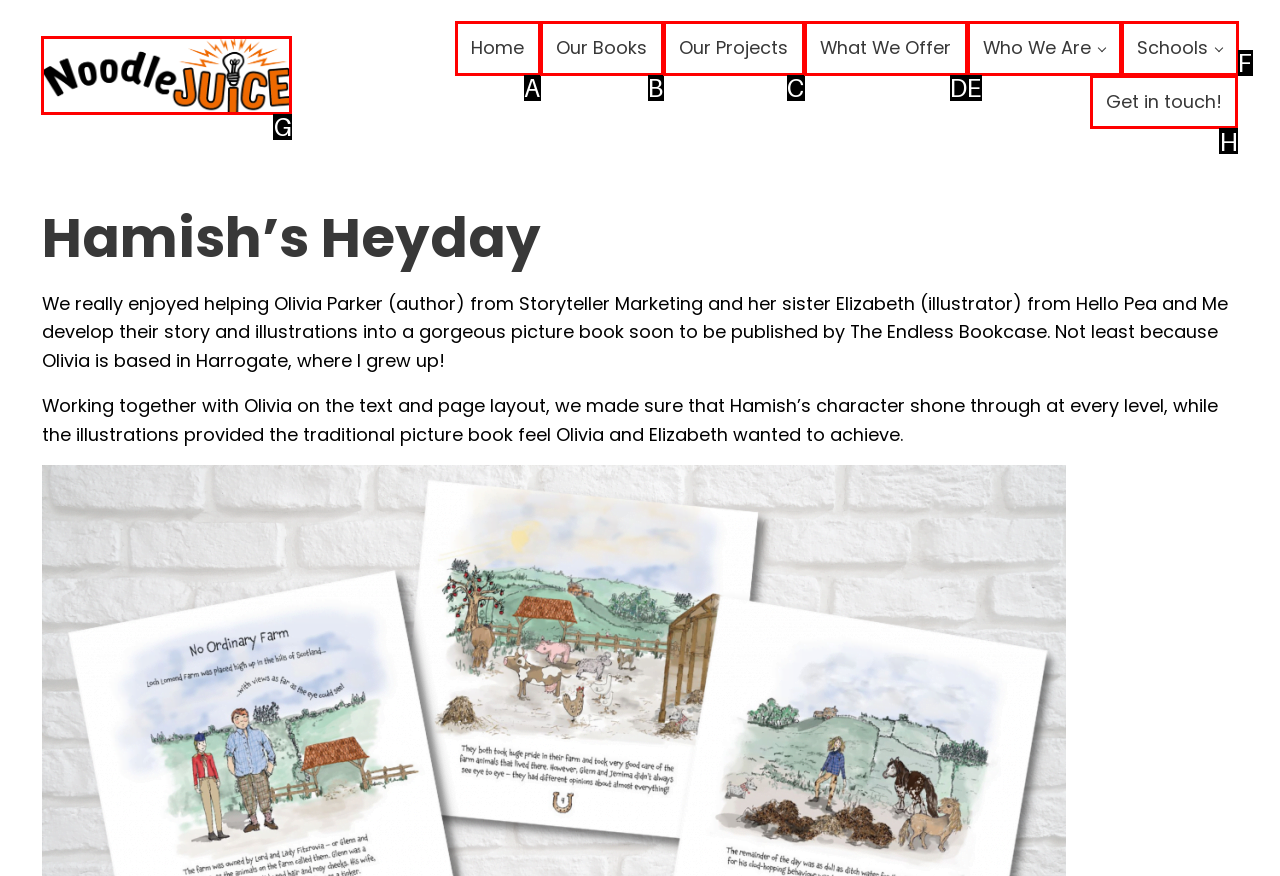Determine which HTML element to click for this task: Click the 'Get in touch!' link Provide the letter of the selected choice.

H